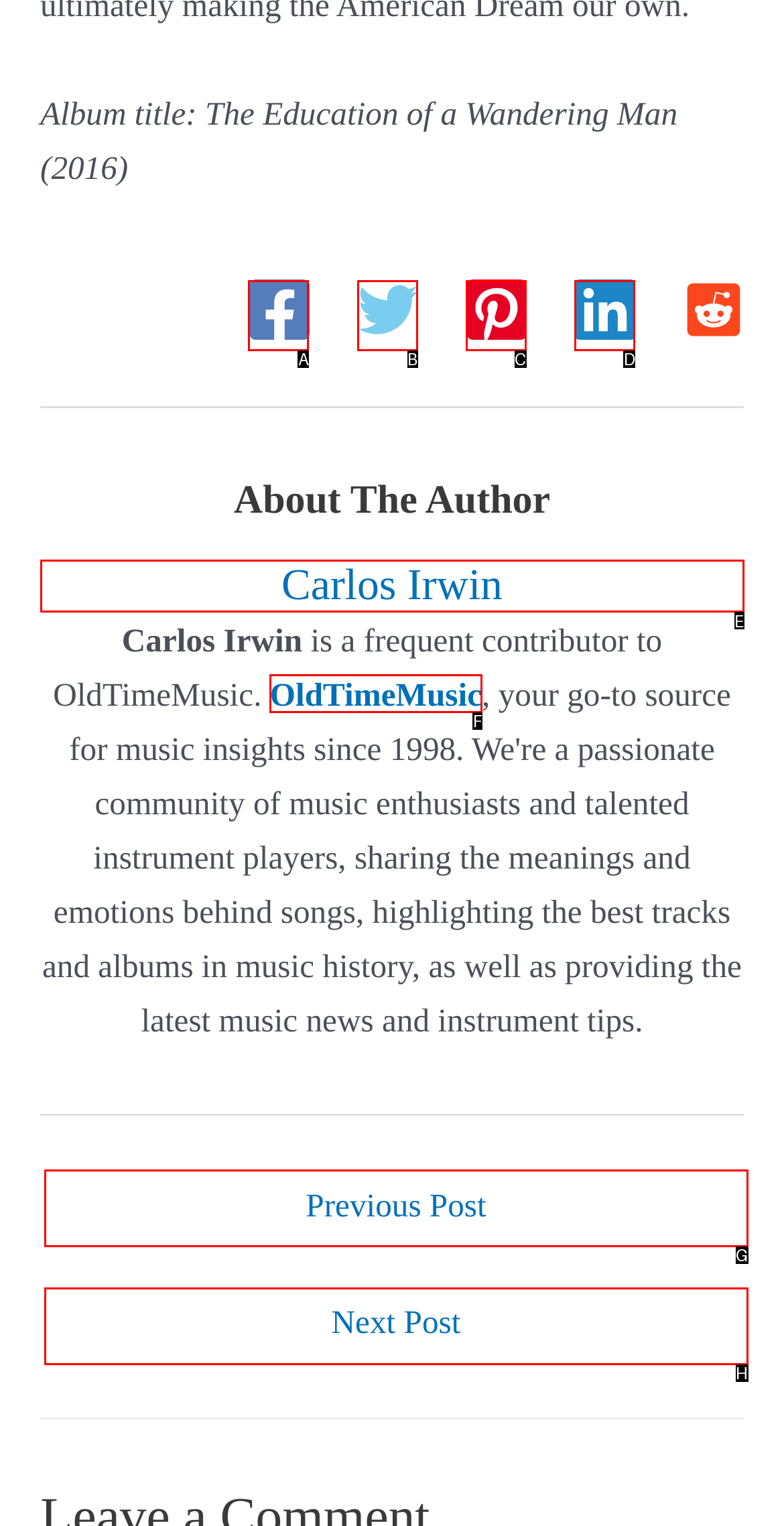Identify the correct UI element to click on to achieve the task: Visit OldTimeMusic website. Provide the letter of the appropriate element directly from the available choices.

F